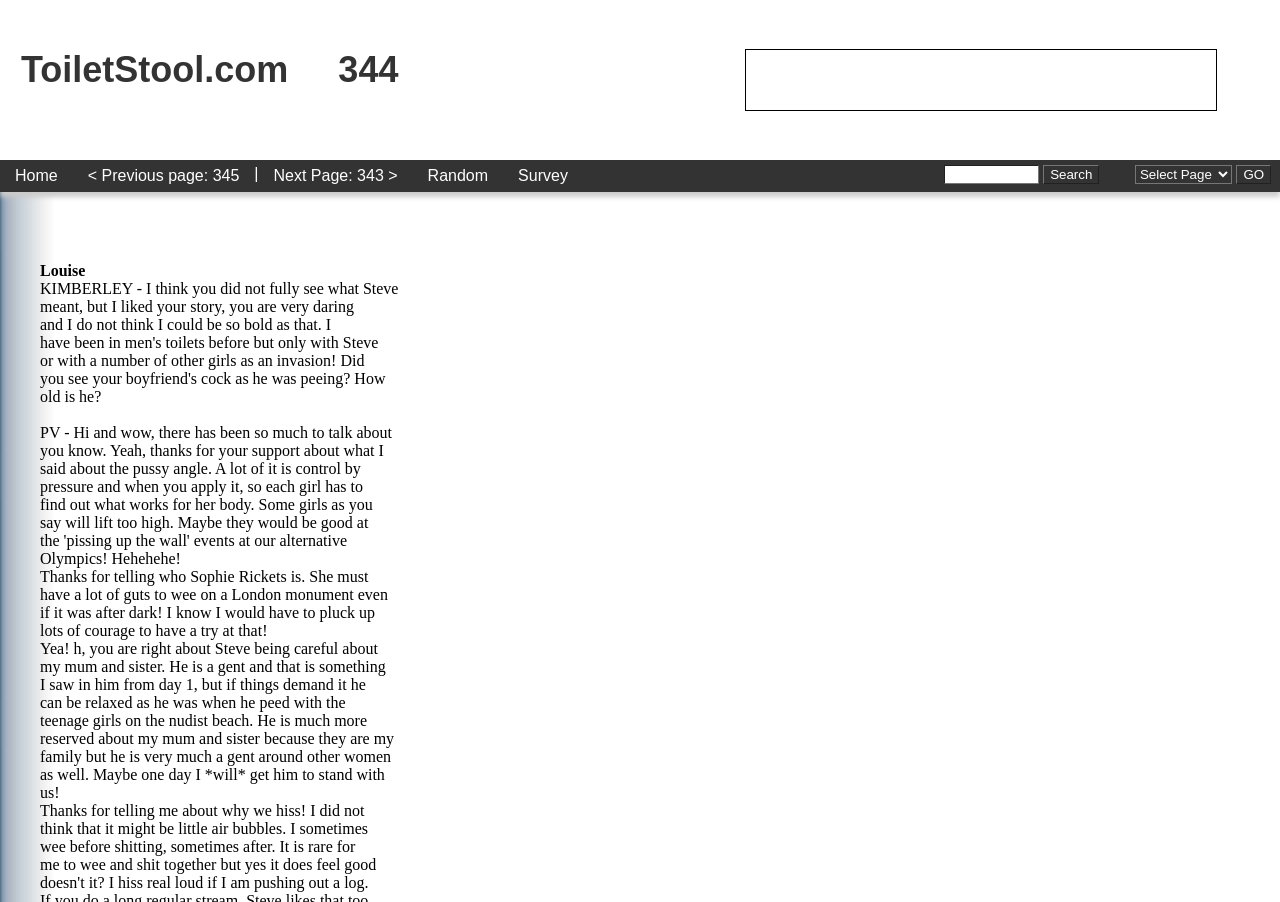Find the bounding box coordinates for the HTML element specified by: "name="terms"".

[0.737, 0.183, 0.811, 0.204]